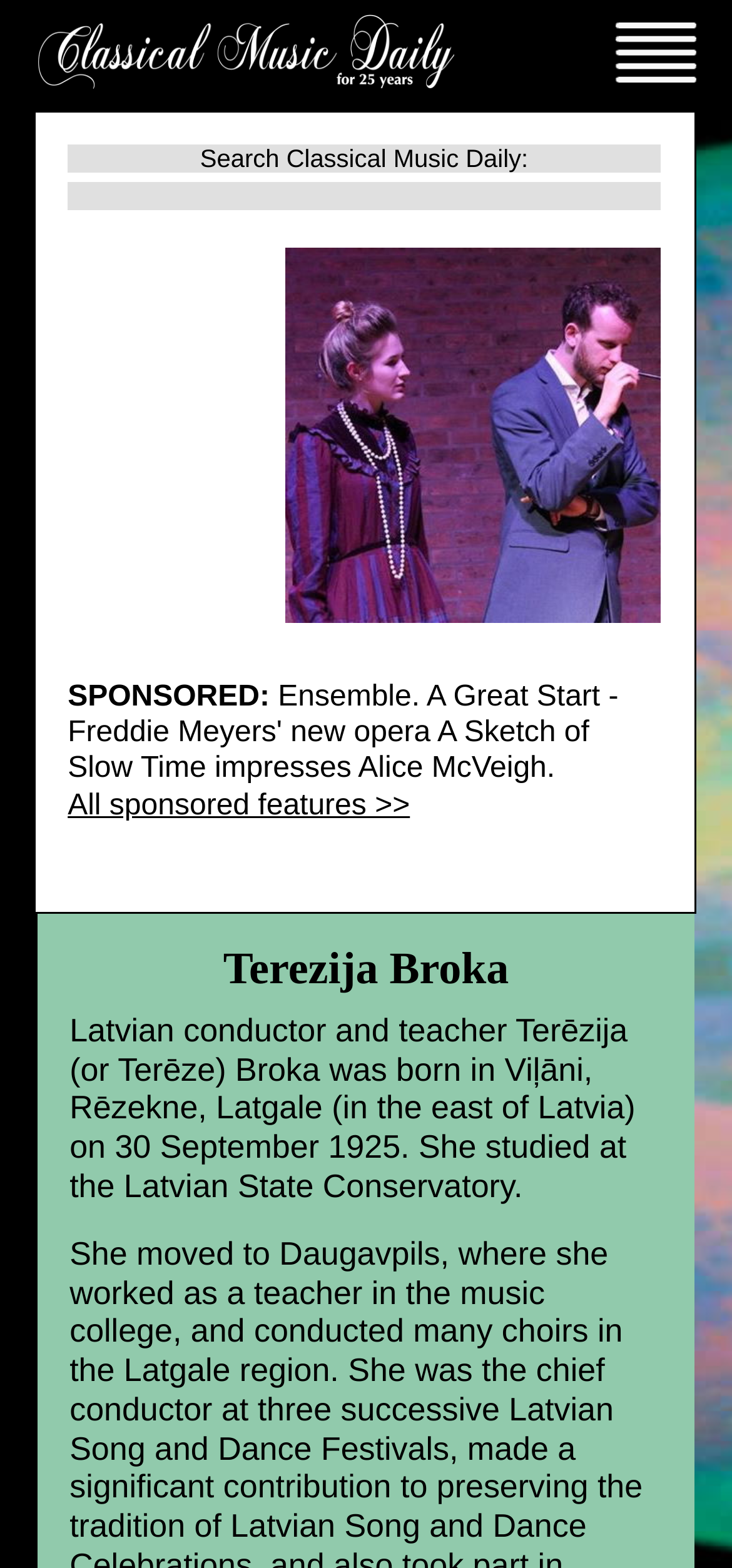What is the topic of the sponsored feature?
Examine the image and give a concise answer in one word or a short phrase.

Freddie Meyers' new opera